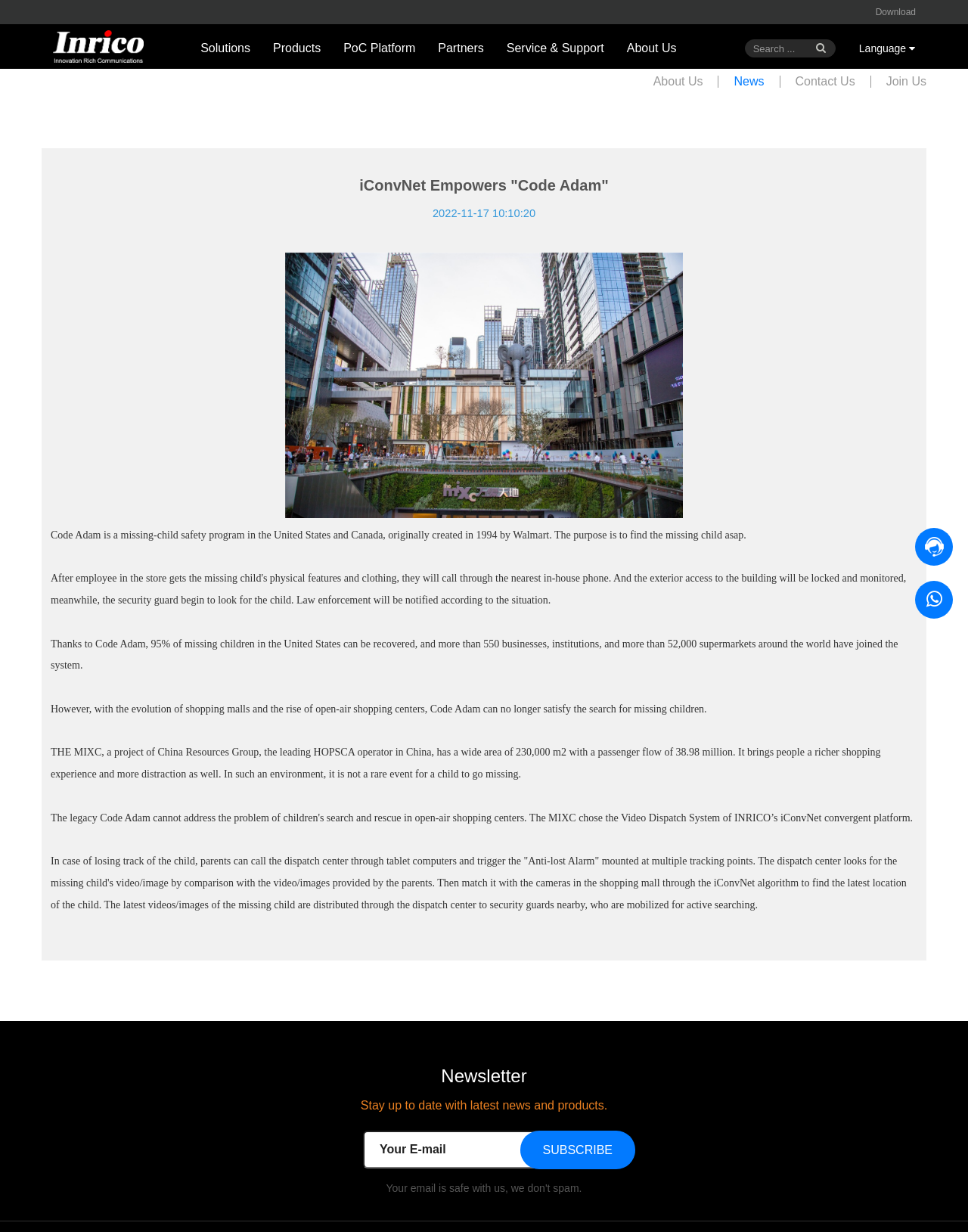What is the algorithm used to find the missing child?
Use the information from the screenshot to give a comprehensive response to the question.

The algorithm used to find the missing child is mentioned in the text 'The dispatch center looks for the missing child’s video/image by comparison with the video/images provided by the parents. Then match it with the cameras in the shopping mall through the iConvNet algorithm to find the latest location of the child.'